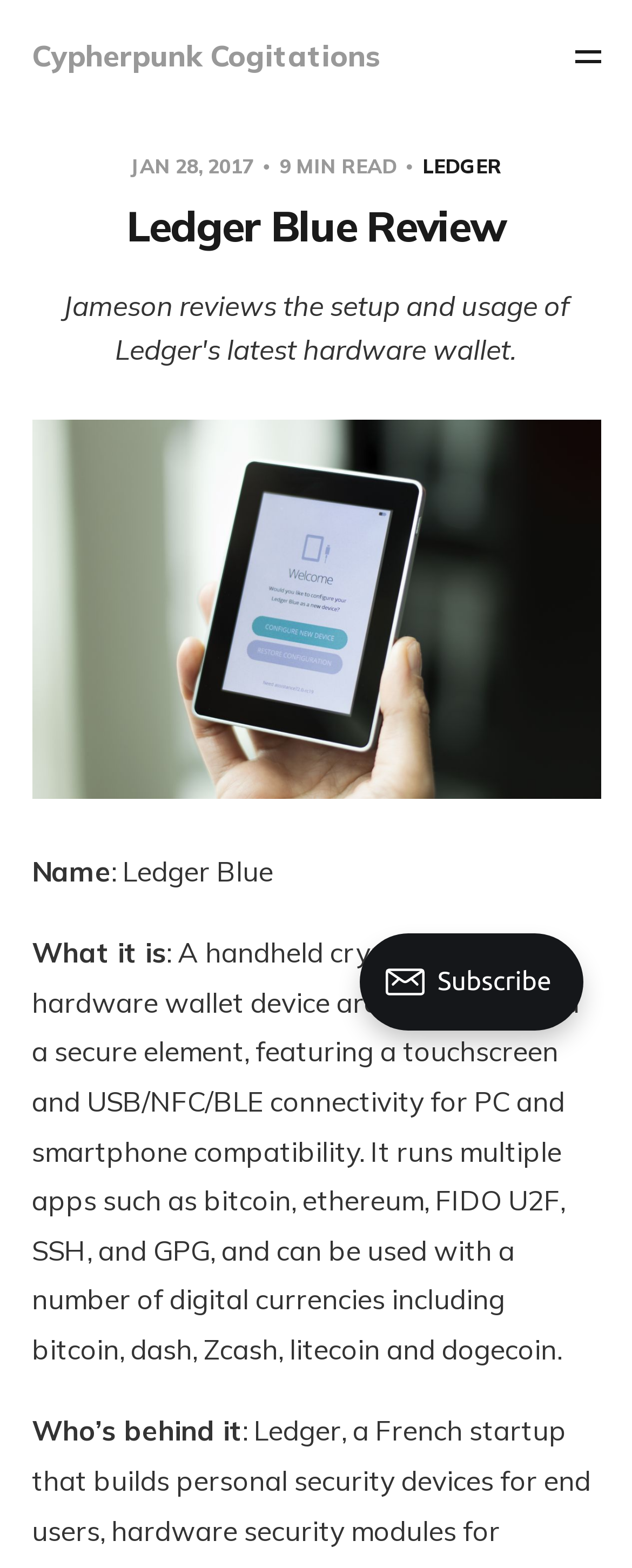What is the position of the image on the webpage?
Look at the image and answer with only one word or phrase.

Above the text